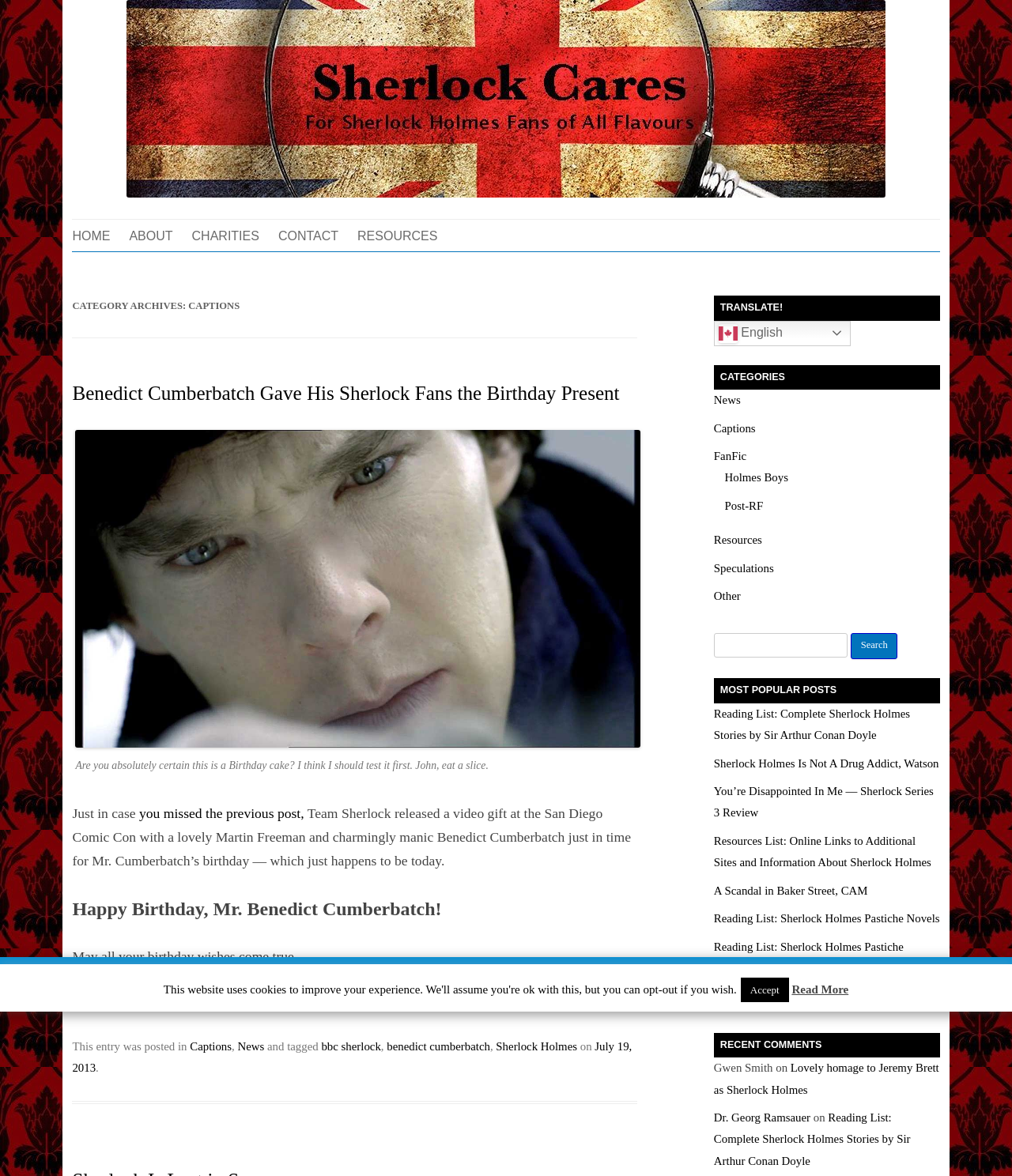Respond to the following query with just one word or a short phrase: 
What is the name of the website?

Sherlock Cares